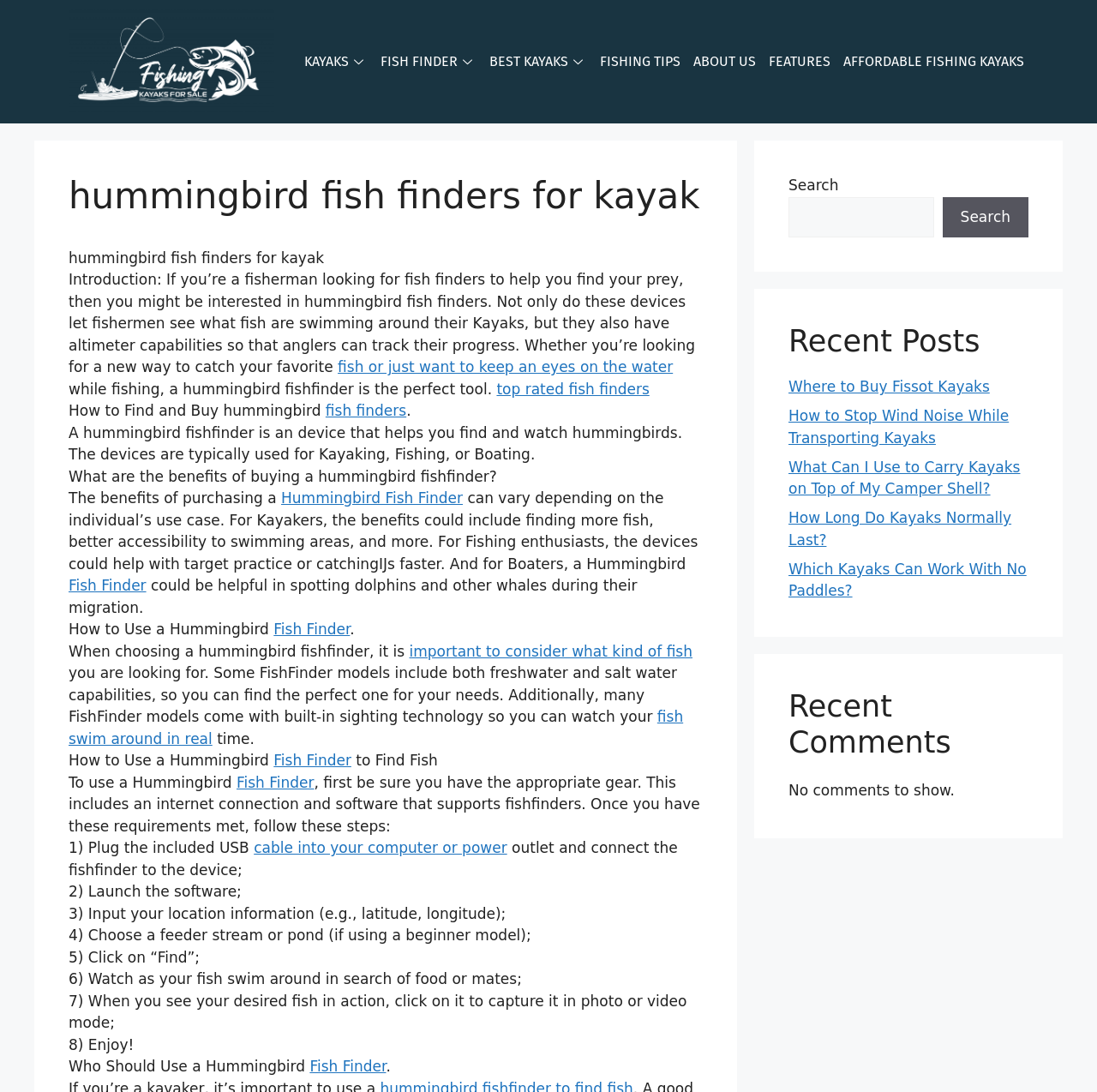Create a detailed narrative of the webpage’s visual and textual elements.

This webpage is about hummingbird fish finders for kayaks. At the top, there are several links to different sections of the website, including "KAYAKS", "FISH FINDER", "BEST KAYAKS", "FISHING TIPS", "ABOUT US", "FEATURES", and "AFFORDABLE FISHING KAYAKS". 

Below the links, there is a heading that reads "hummingbird fish finders for kayak". Underneath this heading, there is a paragraph of text that introduces the topic of hummingbird fish finders and their benefits for fishermen. 

The main content of the webpage is divided into several sections. The first section discusses the benefits of buying a hummingbird fishfinder, including finding more fish, better accessibility to swimming areas, and more. The second section explains how to use a hummingbird fishfinder, including plugging in the device, launching the software, and inputting location information. 

There are also sections on who should use a hummingbird fishfinder, how to find and buy hummingbird fish finders, and how to use the device to find fish. Throughout these sections, there are links to related topics, such as "top rated fish finders" and "Hummingbird Fish Finder". 

On the right side of the webpage, there is a search bar and a section titled "Recent Posts", which lists several links to other articles on the website. Below this section, there is another section titled "Recent Comments", but it appears to be empty.